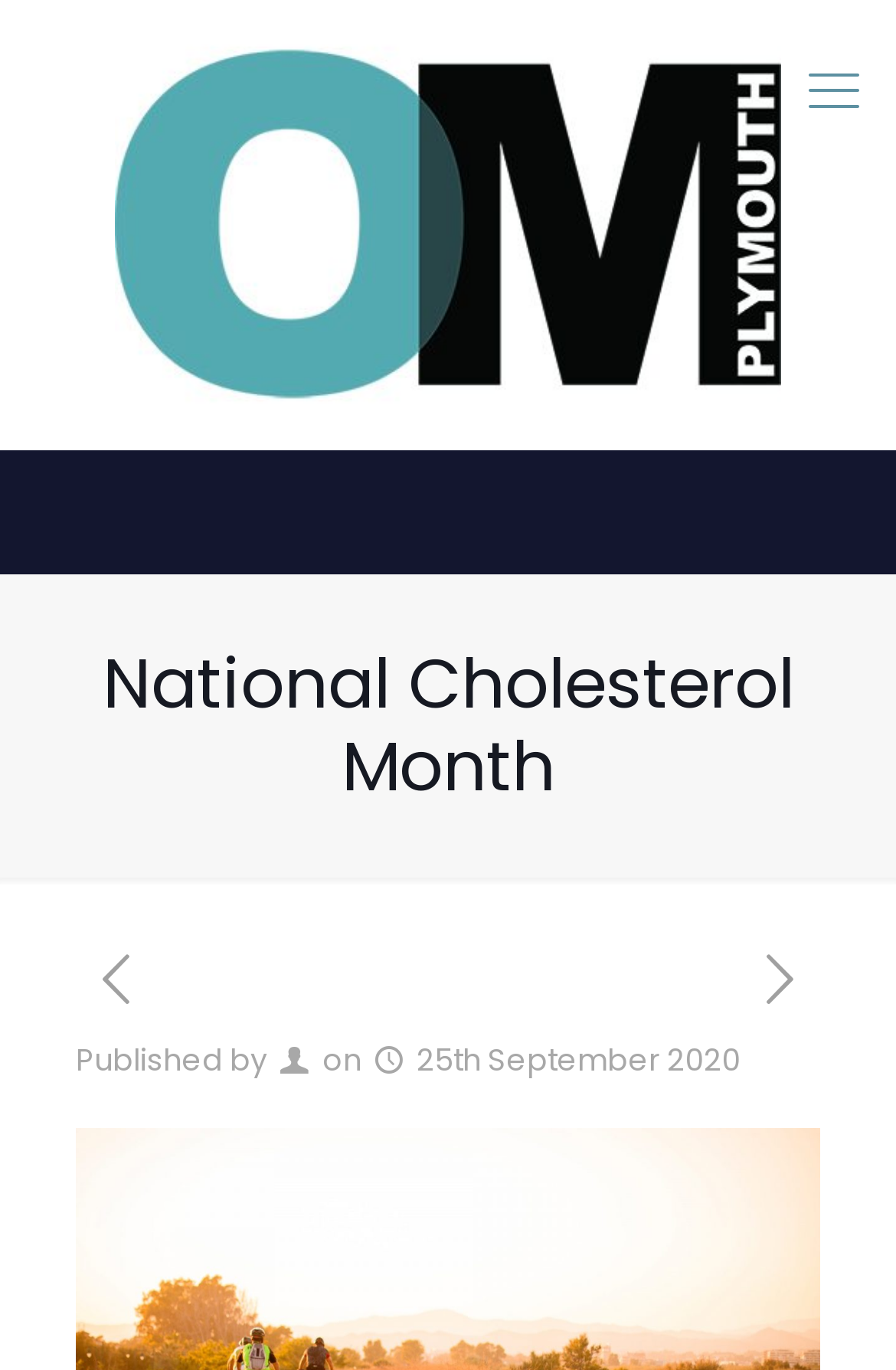Please provide the bounding box coordinate of the region that matches the element description: alt="OM Media Group". Coordinates should be in the format (top-left x, top-left y, bottom-right x, bottom-right y) and all values should be between 0 and 1.

[0.128, 0.017, 0.872, 0.311]